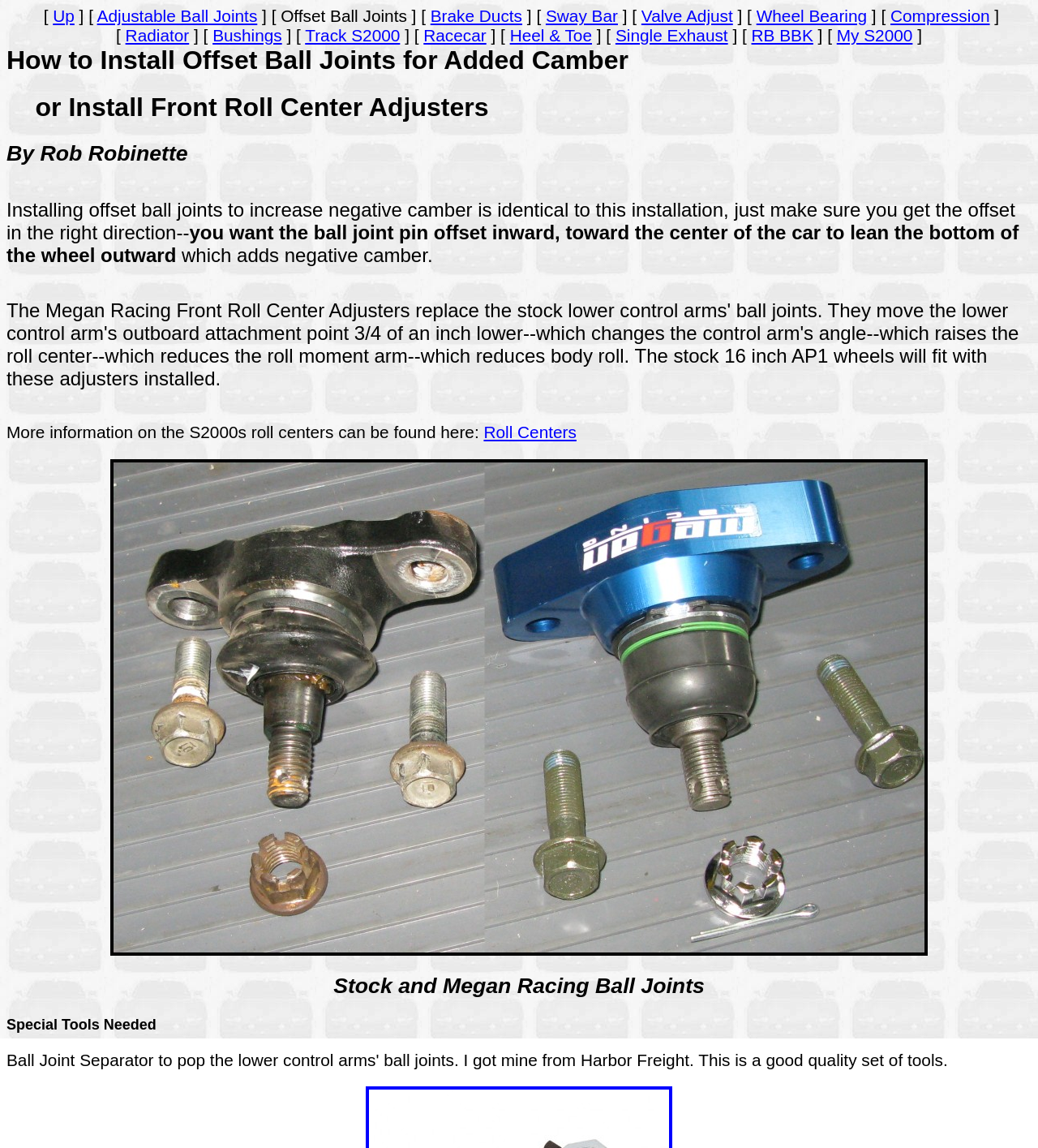Locate the bounding box coordinates of the element's region that should be clicked to carry out the following instruction: "Click the 'My S2000' link". The coordinates need to be four float numbers between 0 and 1, i.e., [left, top, right, bottom].

[0.806, 0.023, 0.879, 0.039]